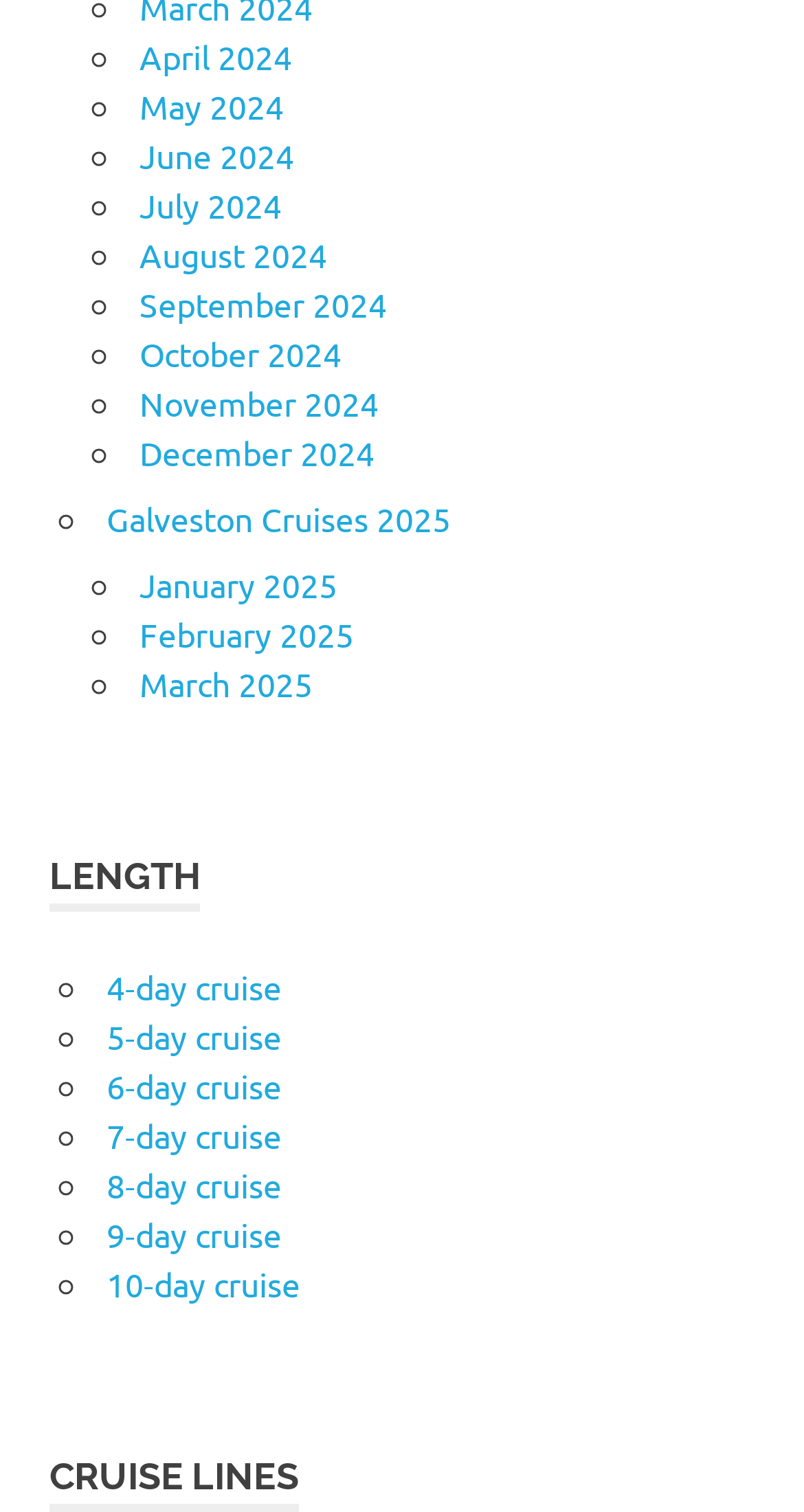Utilize the details in the image to thoroughly answer the following question: Is there a Galveston cruise available in 2025?

By examining the list of links on the webpage, I can see that there is a link titled 'Galveston Cruises 2025', which suggests that there is a Galveston cruise available in 2025.